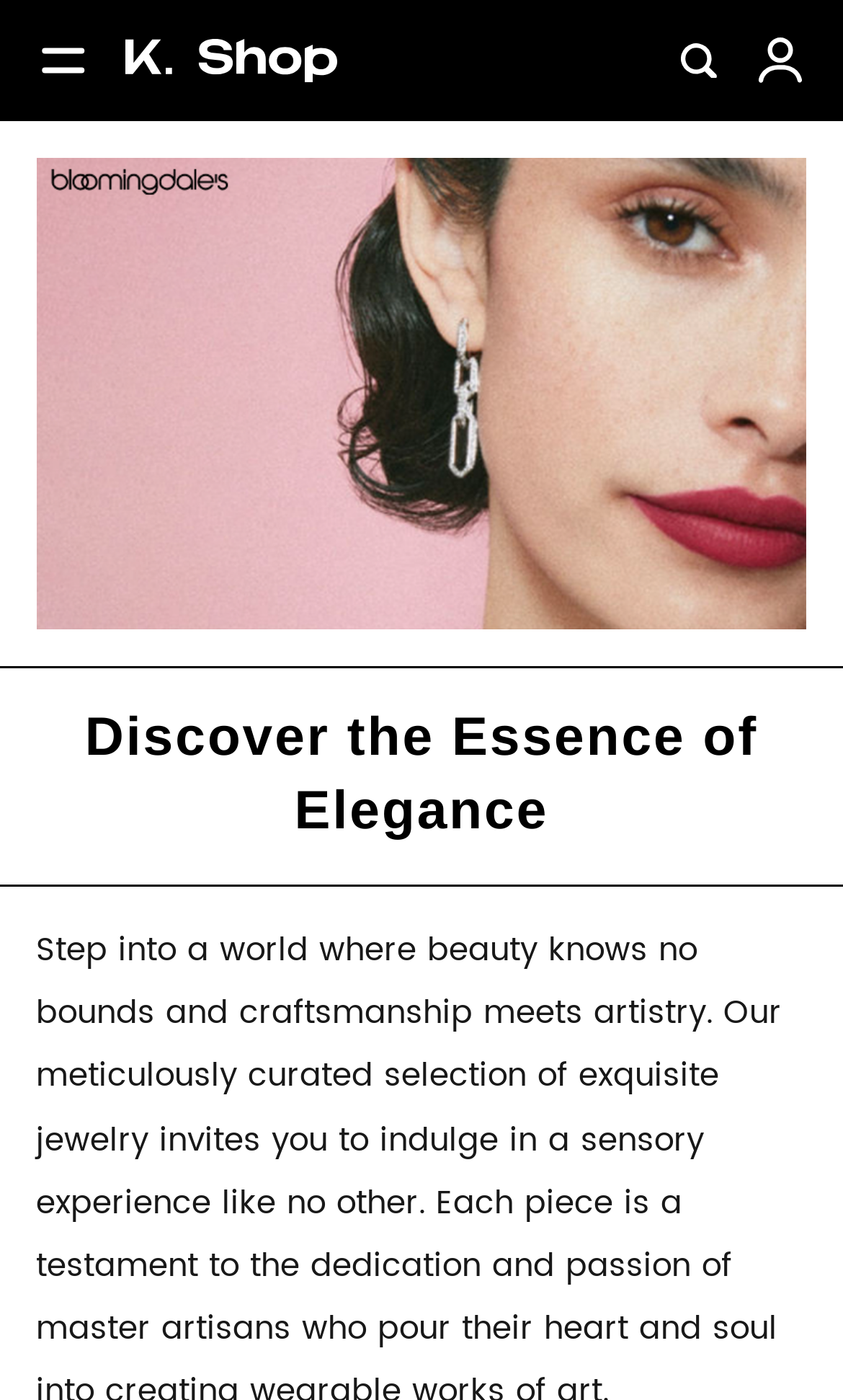Analyze the image and provide a detailed answer to the question: What is the shape of the logo?

The logo is described as an image with bounding box coordinates [0.149, 0.028, 0.4, 0.059], which suggests that it is a rectangular shape.